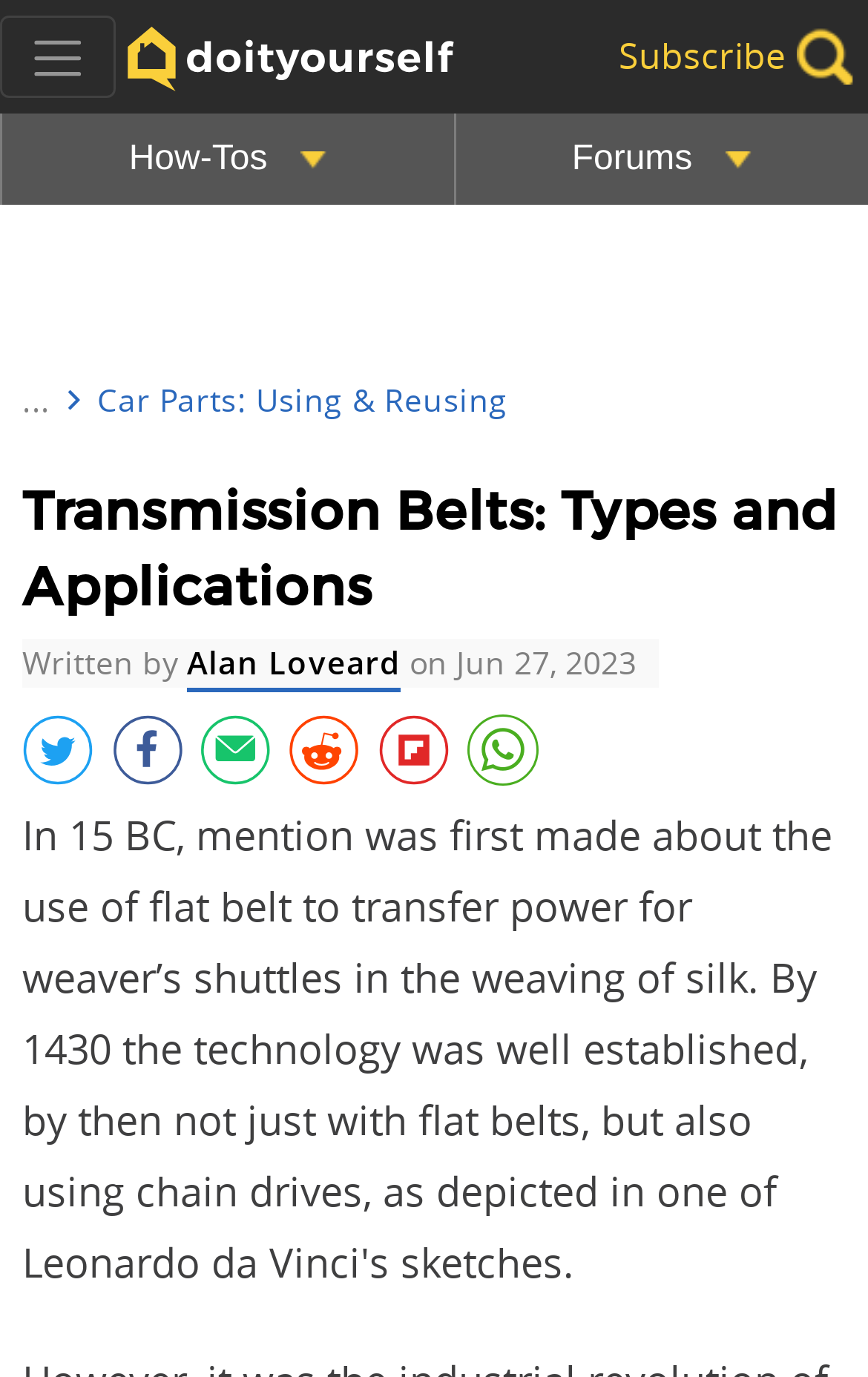What is the purpose of the button with a navigation icon?
Answer the question with a thorough and detailed explanation.

The button with a navigation icon has a description 'Toggle navigation' and is likely used to expand or collapse the navigation menu.